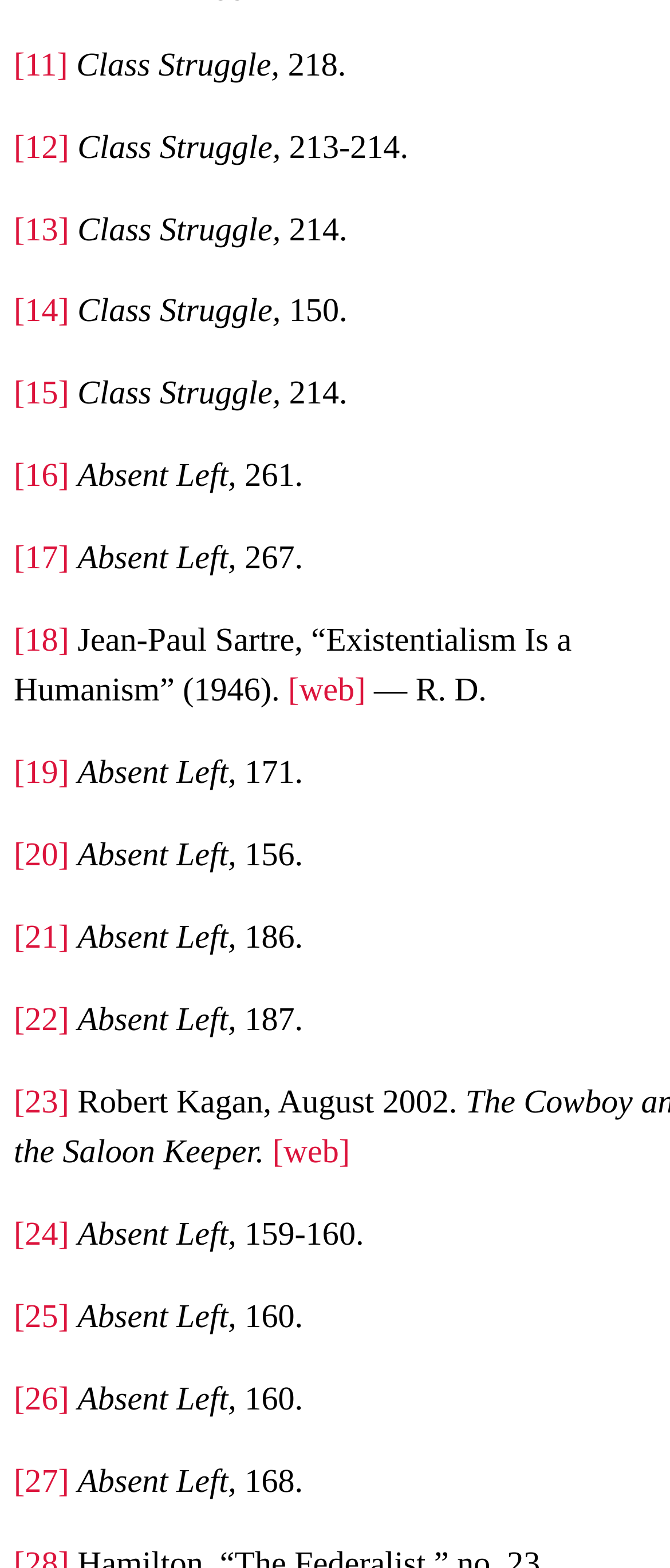Find the bounding box coordinates for the element that must be clicked to complete the instruction: "Click the link to page 12". The coordinates should be four float numbers between 0 and 1, indicated as [left, top, right, bottom].

[0.021, 0.083, 0.103, 0.106]